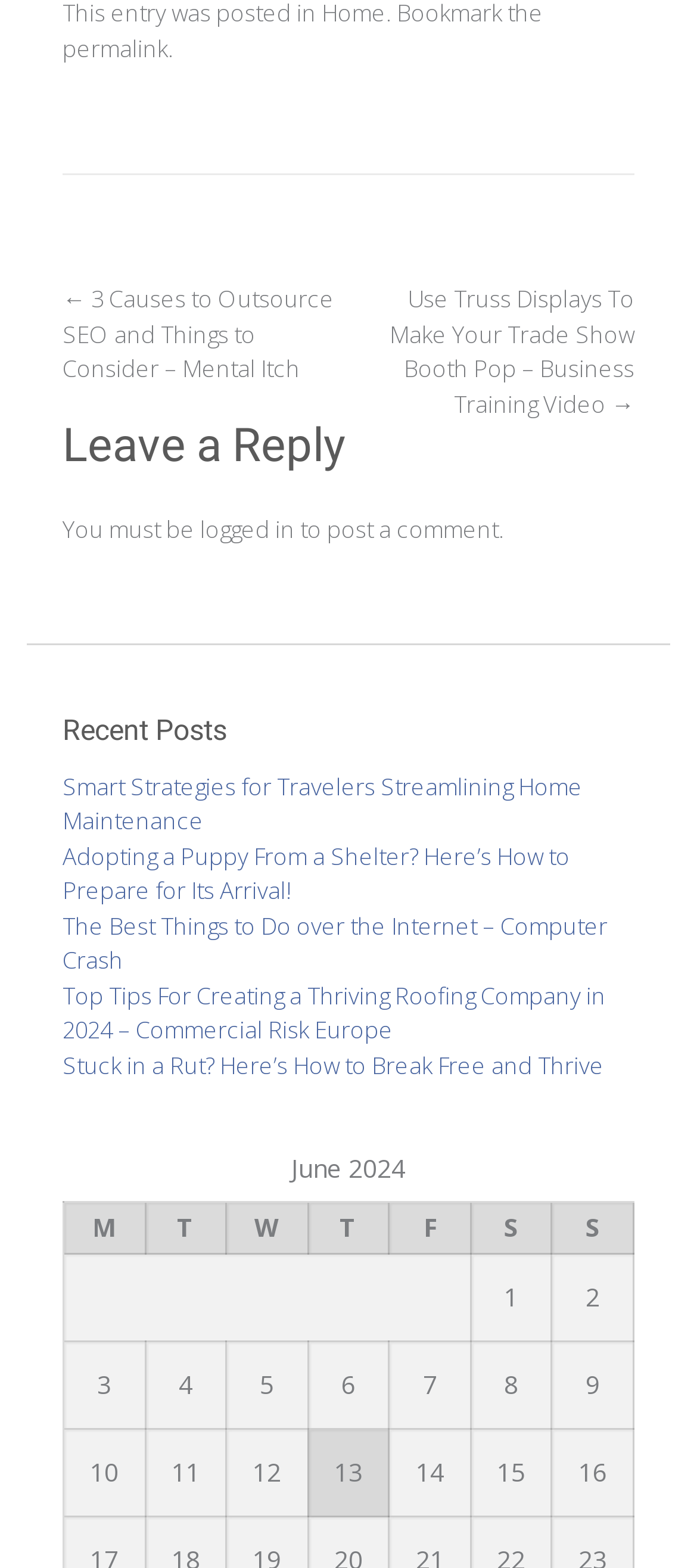Could you provide the bounding box coordinates for the portion of the screen to click to complete this instruction: "View recent post 'Smart Strategies for Travelers Streamlining Home Maintenance'"?

[0.09, 0.491, 0.836, 0.534]